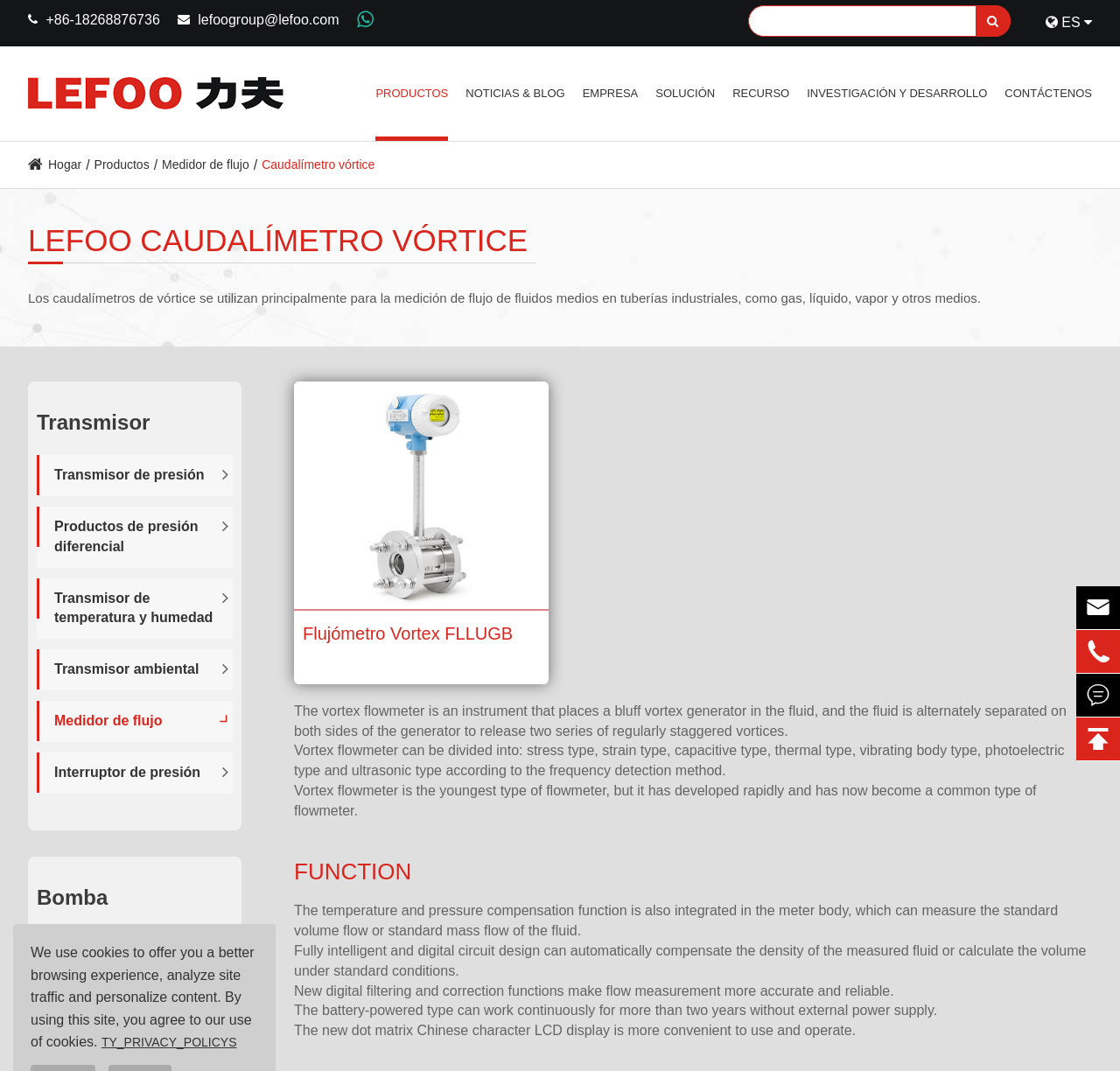What is the main product of LEFOO?
Look at the image and respond with a one-word or short-phrase answer.

Flowmeter